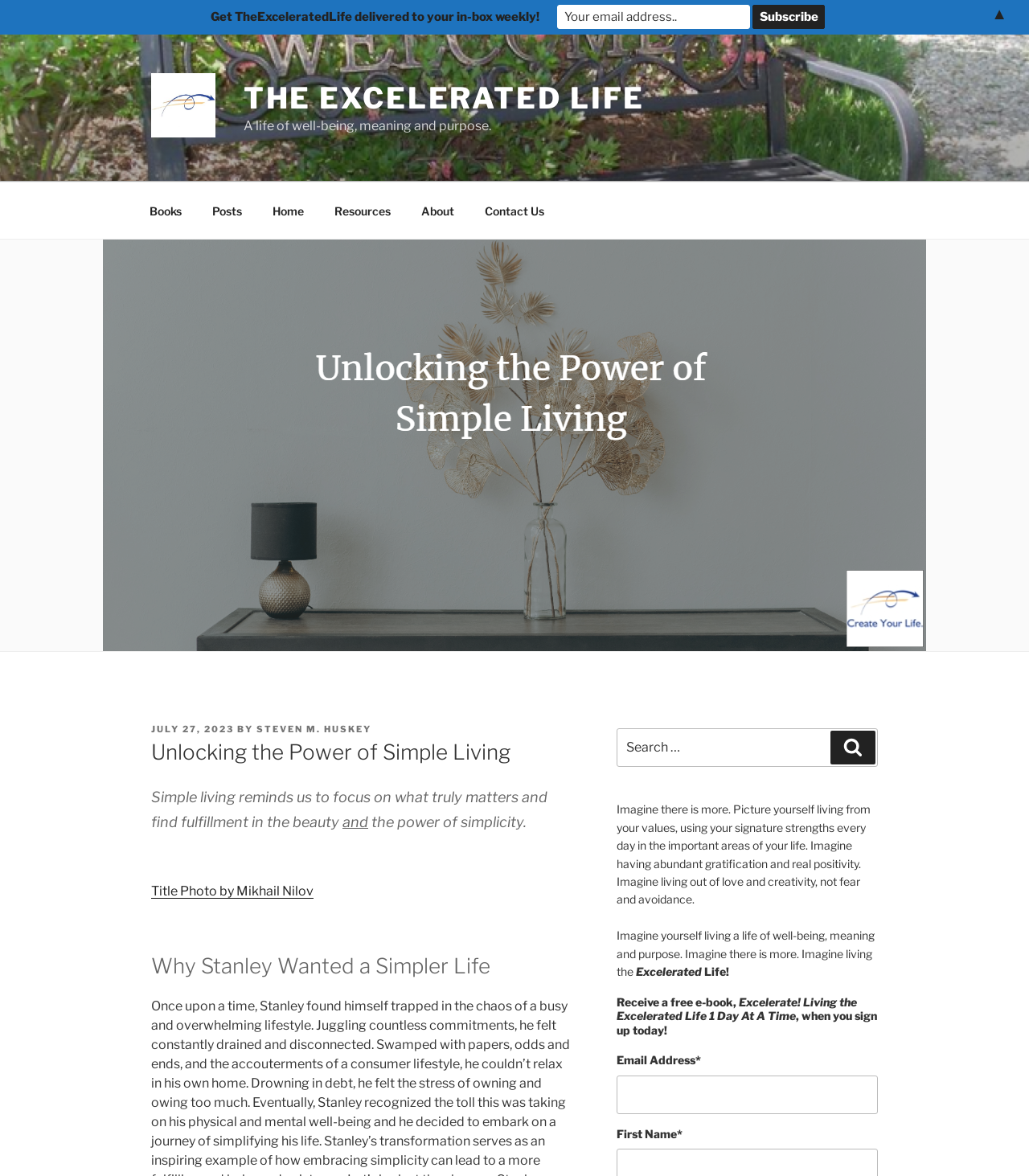Determine the bounding box coordinates for the area that needs to be clicked to fulfill this task: "Enter your email address". The coordinates must be given as four float numbers between 0 and 1, i.e., [left, top, right, bottom].

[0.599, 0.914, 0.853, 0.947]